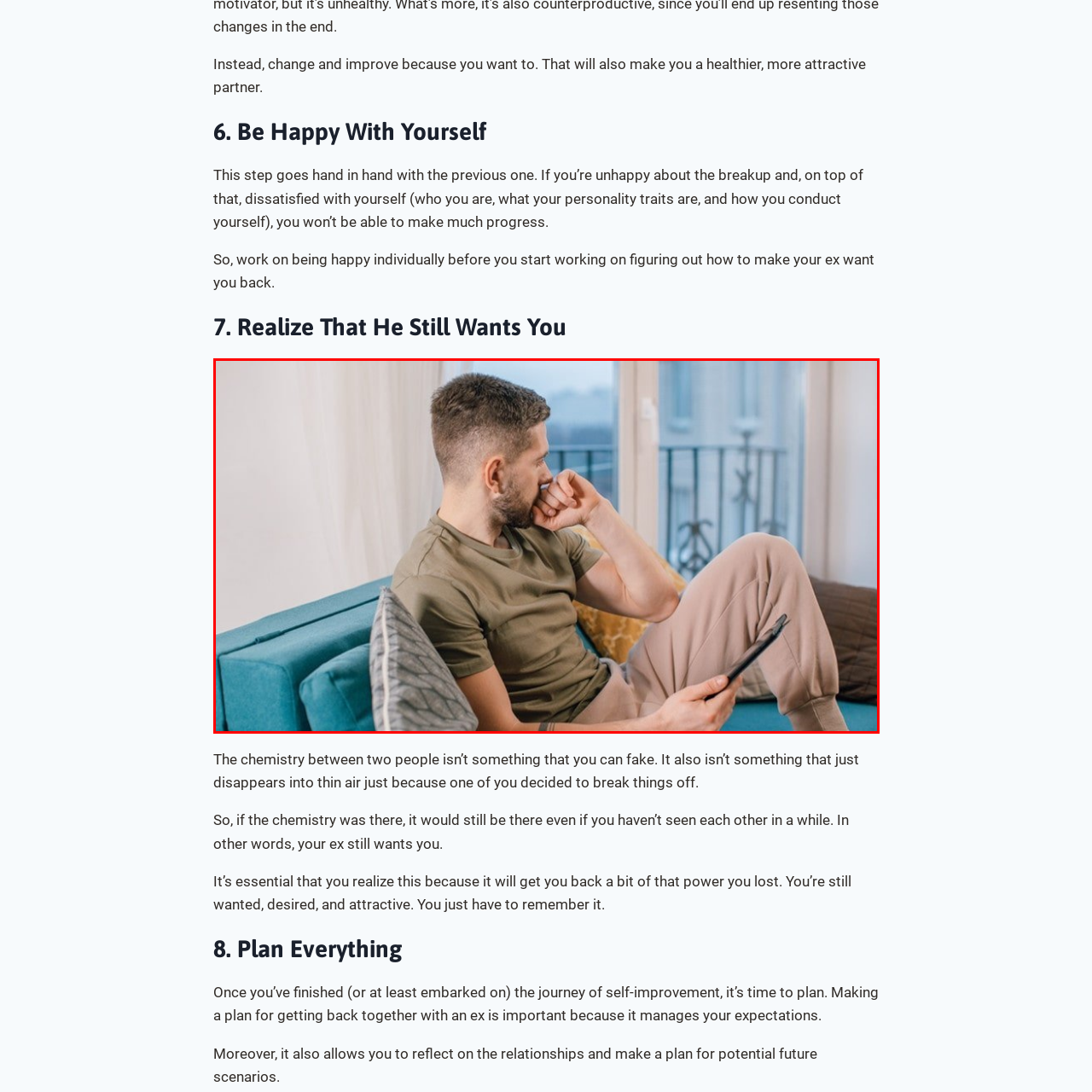Look closely at the image within the red-bordered box and thoroughly answer the question below, using details from the image: What is the man wearing?

According to the caption, the man is dressed in a simple olive-green shirt and comfortable beige pants, which suggests a casual and relaxed attire.